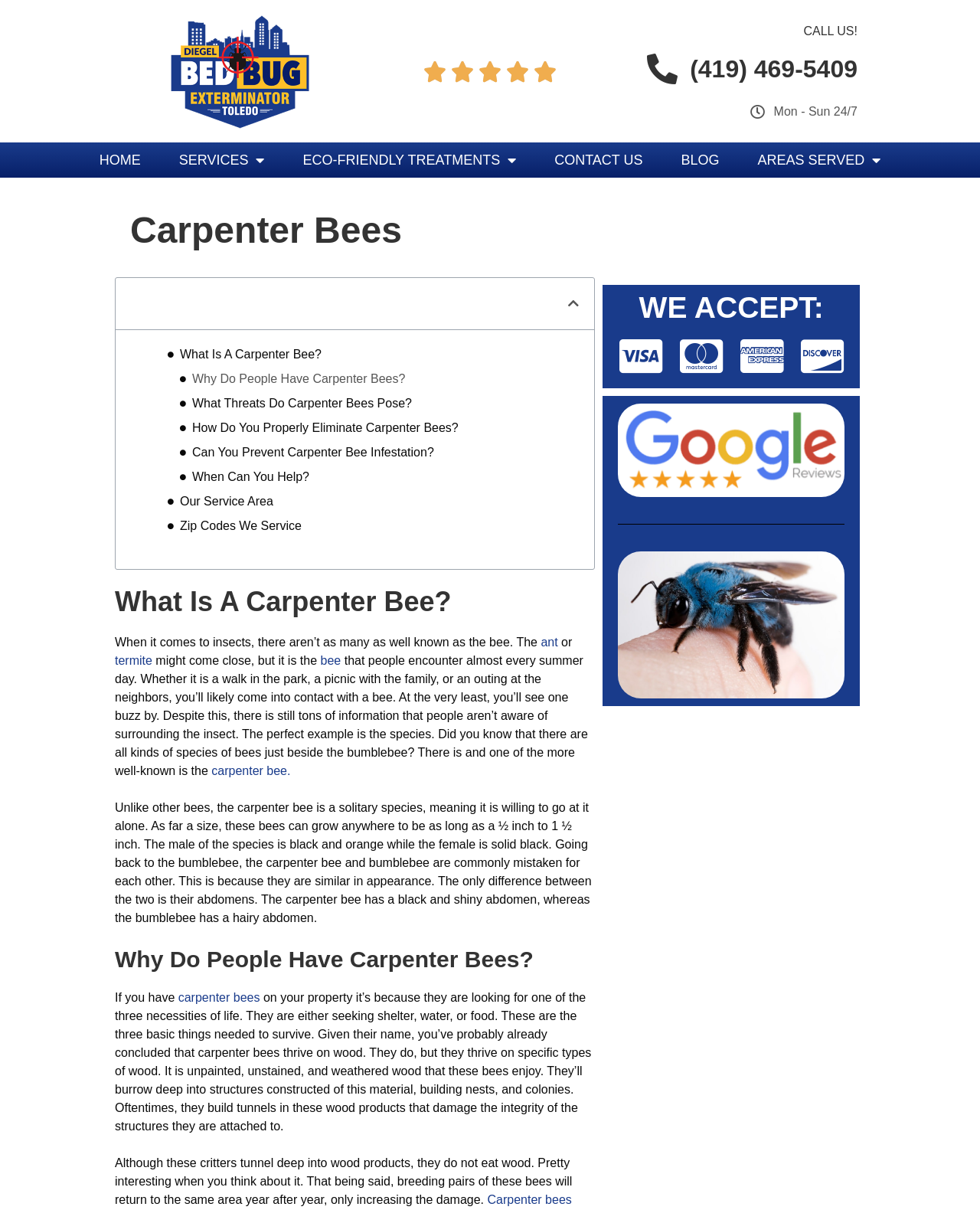Locate the bounding box coordinates of the element to click to perform the following action: 'Click the 'Log in' button'. The coordinates should be given as four float values between 0 and 1, in the form of [left, top, right, bottom].

None